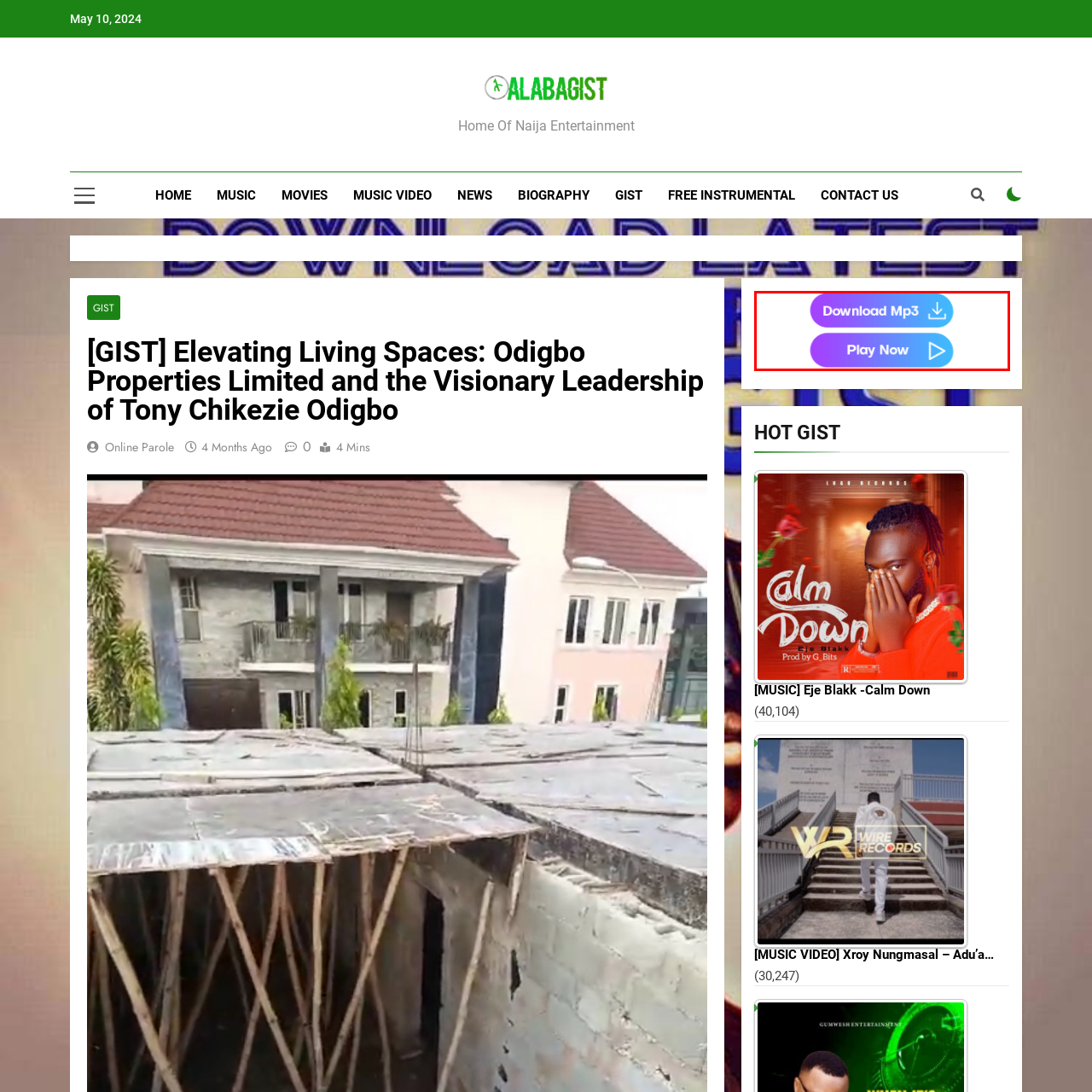What icon is on the 'Play Now' button?
Please analyze the segment of the image inside the red bounding box and respond with a single word or phrase.

Right arrow